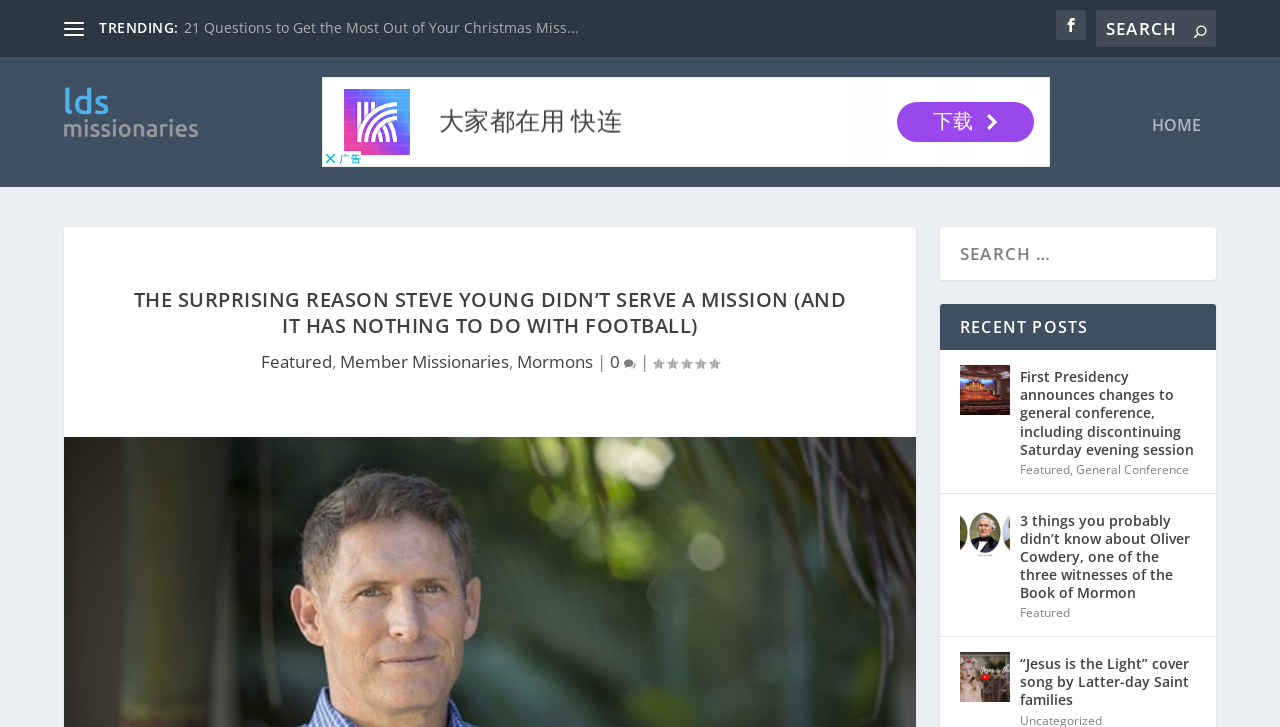Describe all significant elements and features of the webpage.

This webpage is about Latter-day Saint Missionaries, with a focus on Steve Young, a Hall of Famer and Super Bowl MVP. At the top left, there is a link to the website's homepage, accompanied by a small image of Latter-day Saint Missionaries. 

To the right of the homepage link, there is a trending section with a heading "TRENDING:" followed by a link to an article titled "21 Questions to Get the Most Out of Your Christmas Miss...". 

Below the trending section, there is a search bar with a search icon and a button. On the right side of the search bar, there is an advertisement iframe. 

The main content of the webpage is an article titled "THE SURPRISING REASON STEVE YOUNG DIDN’T SERVE A MISSION (AND IT HAS NOTHING TO DO WITH FOOTBALL)". The article has several links to related topics, including "Featured", "Member Missionaries", "Mormons", and a comment count. There is also a rating section with a score of 0.00.

Below the article, there is a section titled "RECENT POSTS" with several links to recent articles, each accompanied by an image. The articles include "First Presidency announces changes to general conference, including discontinuing Saturday evening session", "3 things you probably didn’t know about Oliver Cowdery, one of the three witnesses of the Book of Mormon", and "“Jesus is the Light” cover song by Latter-day Saint families". Each article has a link to a related topic, such as "Featured" or "General Conference".